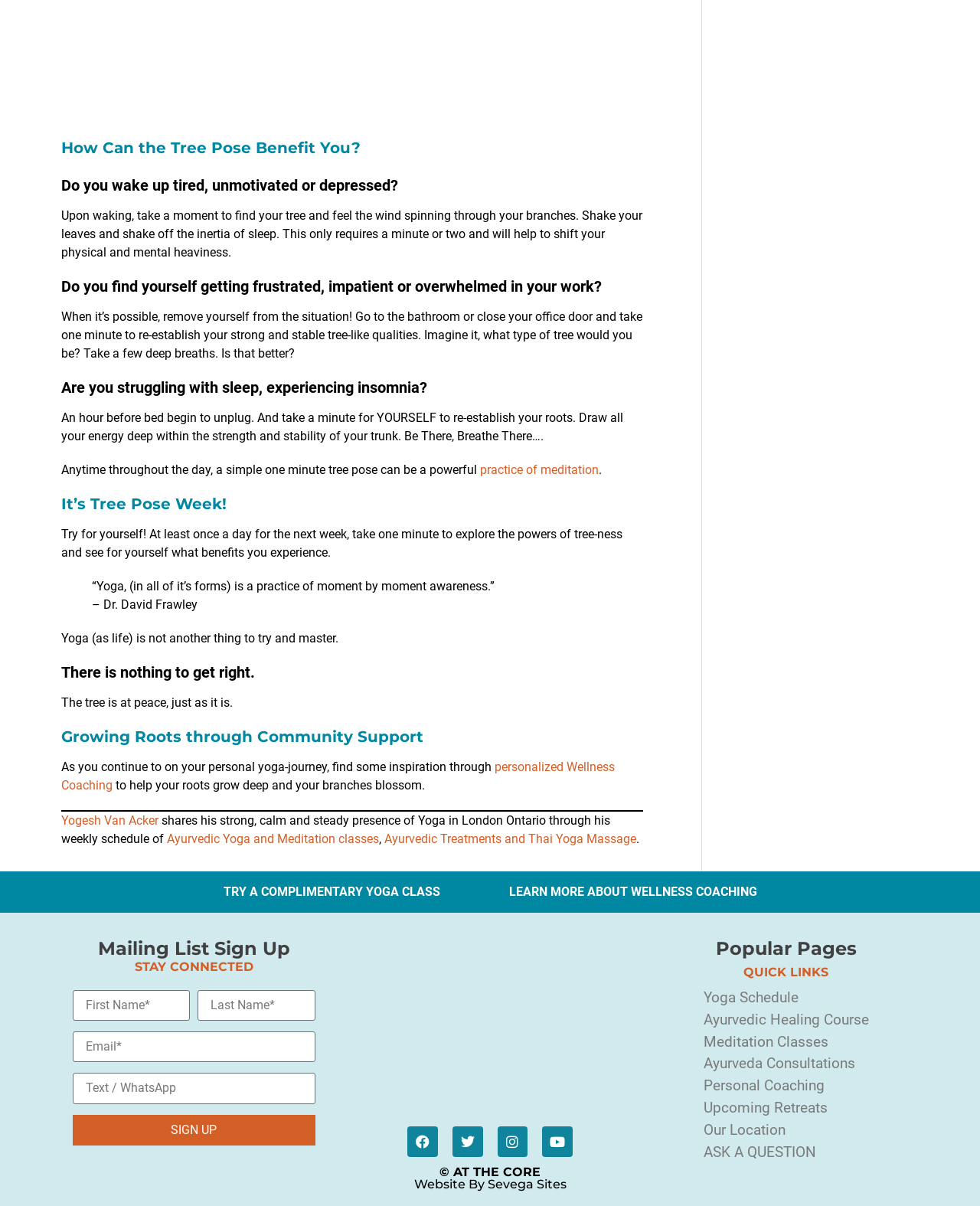Provide the bounding box coordinates of the UI element this sentence describes: "alexander_at_ogol.info".

None